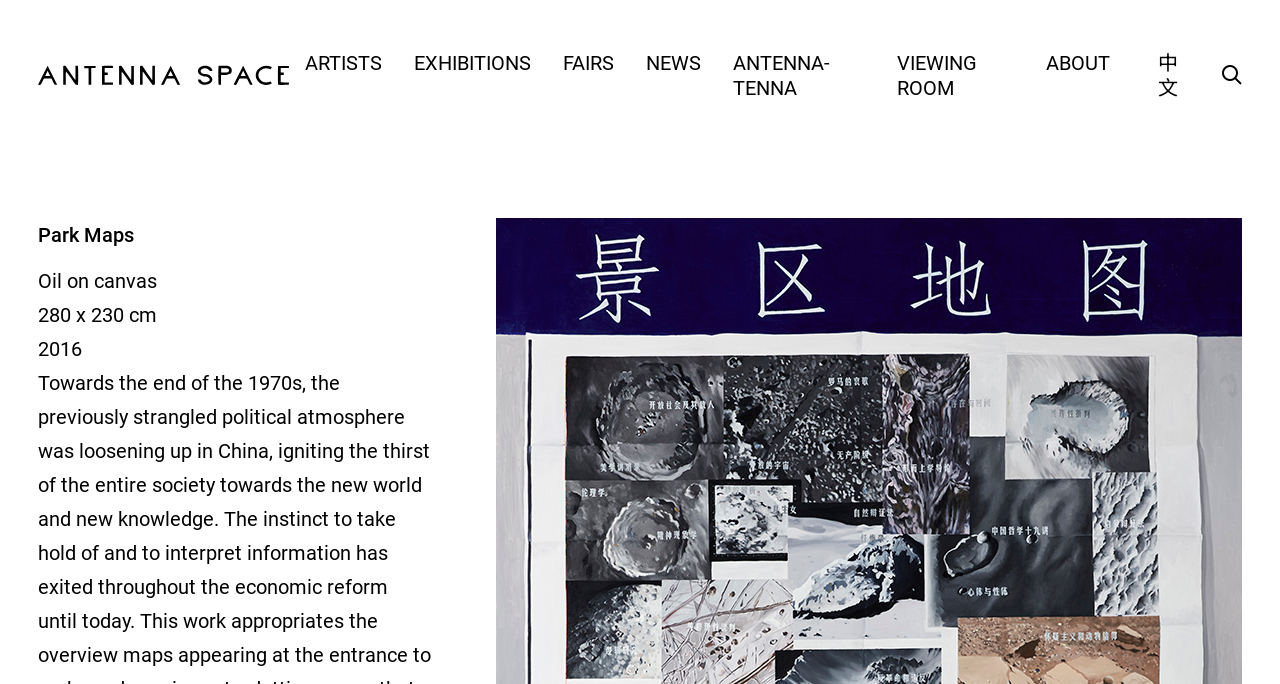Show the bounding box coordinates of the element that should be clicked to complete the task: "go to ABOUT".

[0.818, 0.075, 0.868, 0.111]